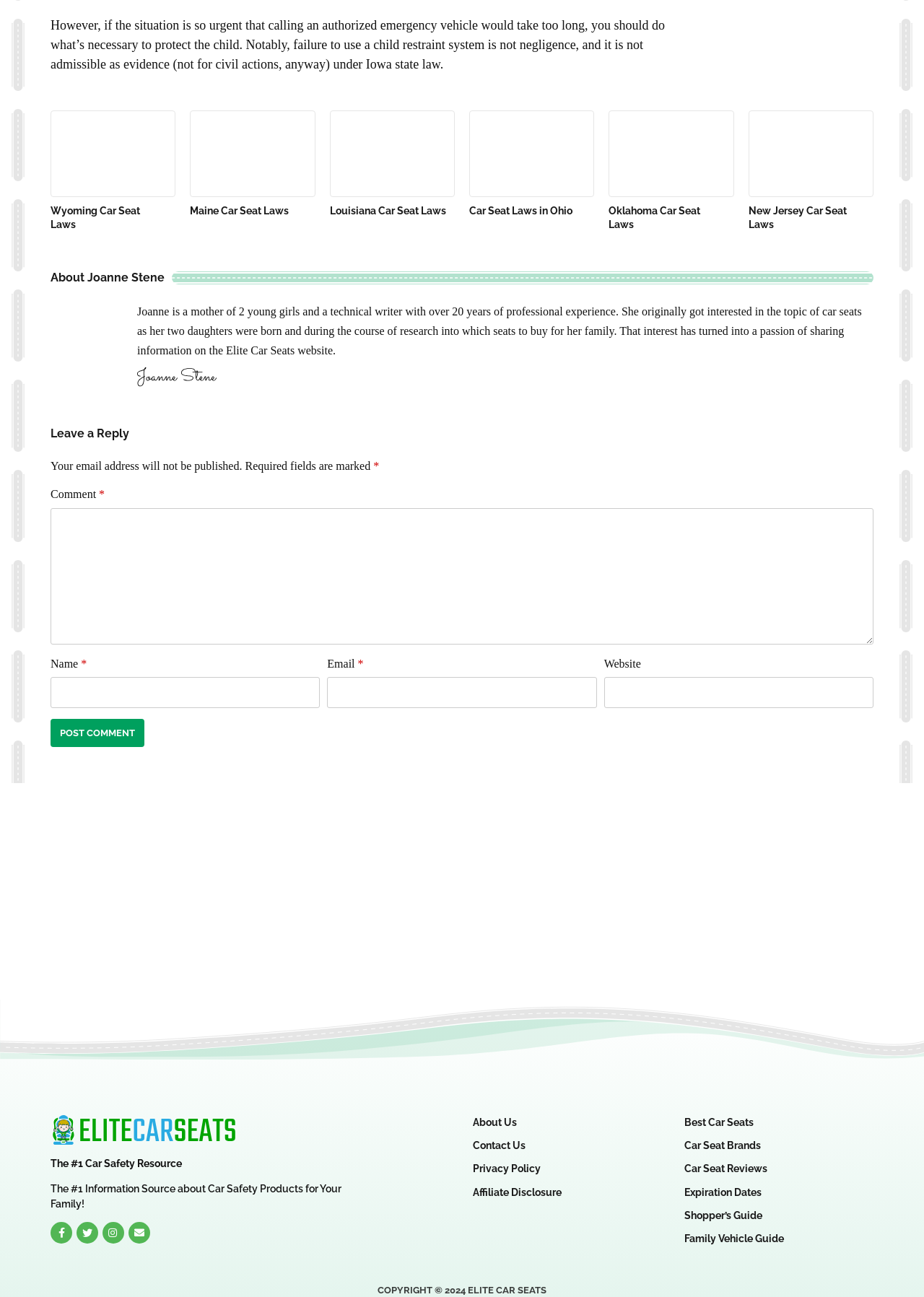Determine the bounding box coordinates for the area you should click to complete the following instruction: "Click on the Post Comment button".

[0.055, 0.554, 0.156, 0.576]